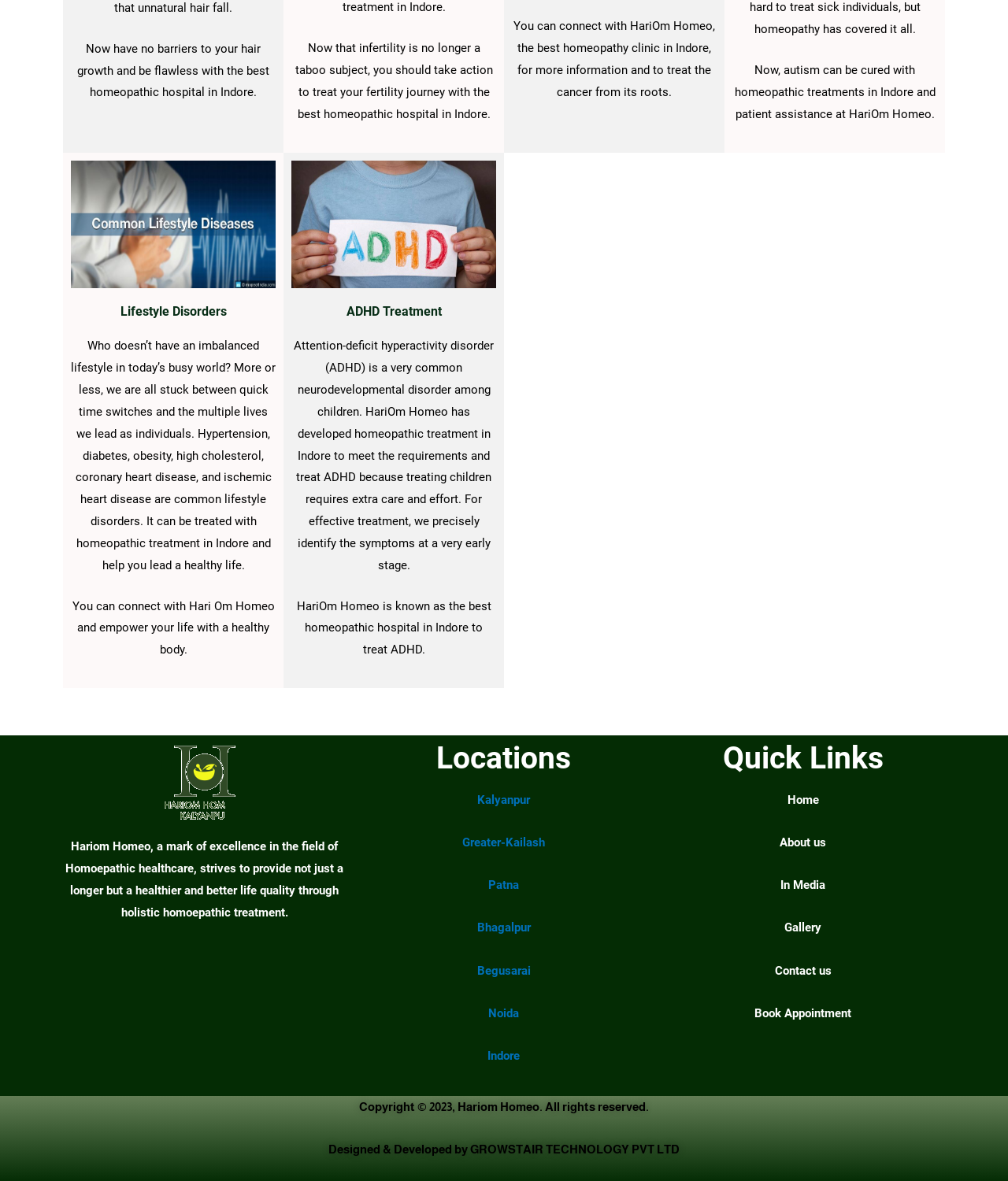Please determine the bounding box coordinates of the element to click in order to execute the following instruction: "Book an appointment". The coordinates should be four float numbers between 0 and 1, specified as [left, top, right, bottom].

[0.749, 0.852, 0.845, 0.864]